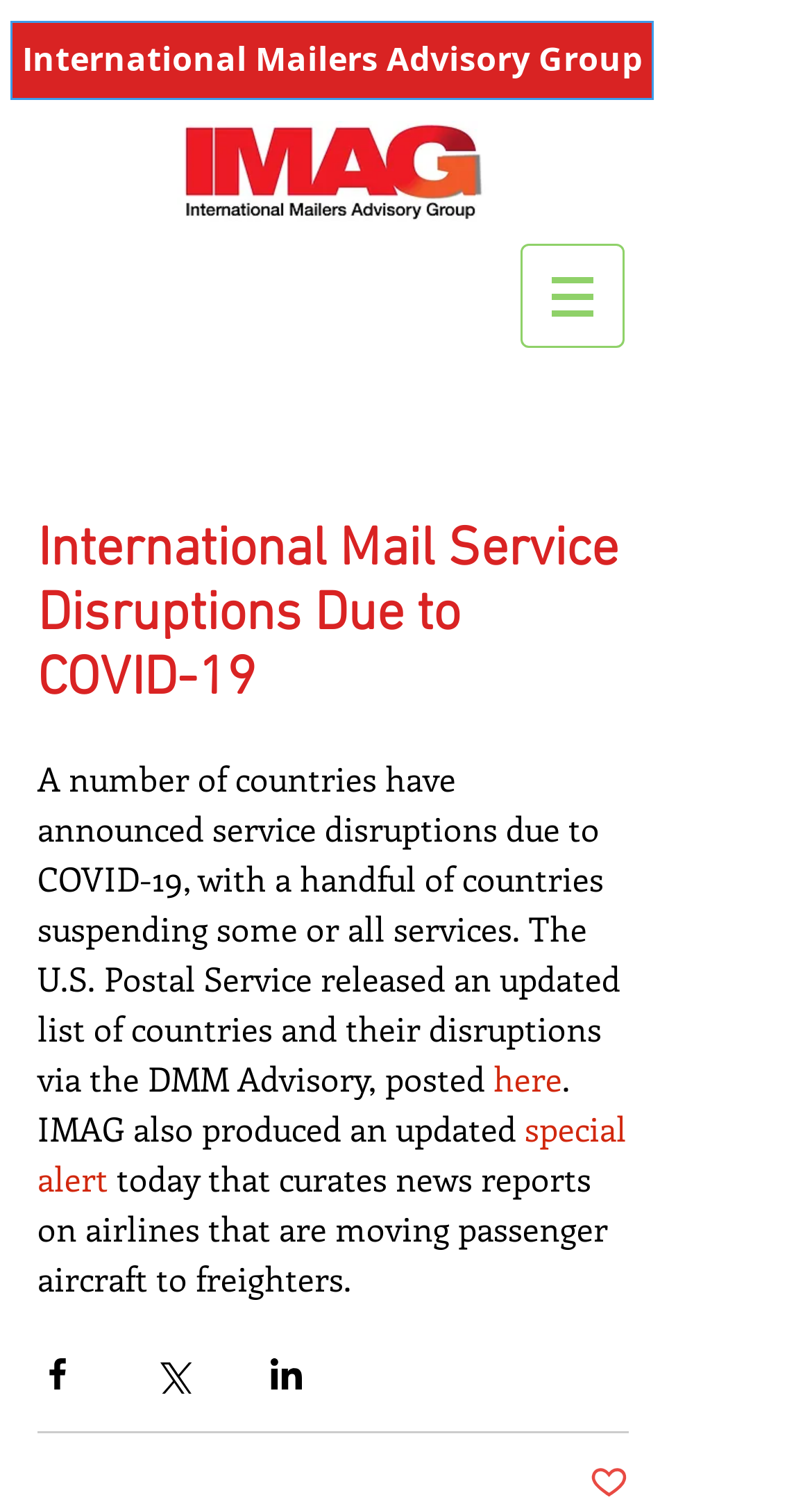Find and generate the main title of the webpage.

International Mail Service Disruptions Due to COVID-19